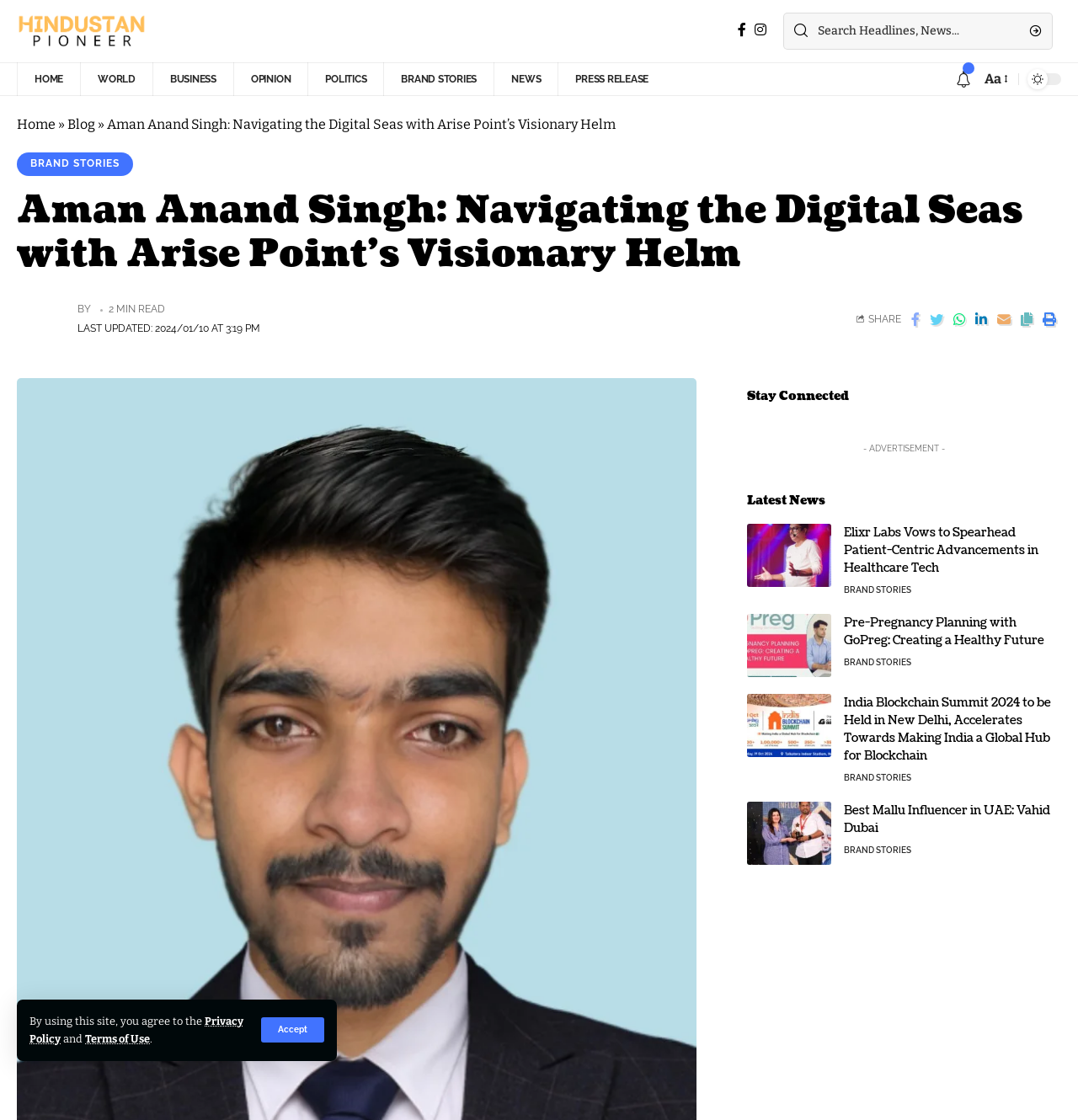Please specify the coordinates of the bounding box for the element that should be clicked to carry out this instruction: "Search for news". The coordinates must be four float numbers between 0 and 1, formatted as [left, top, right, bottom].

[0.759, 0.012, 0.945, 0.044]